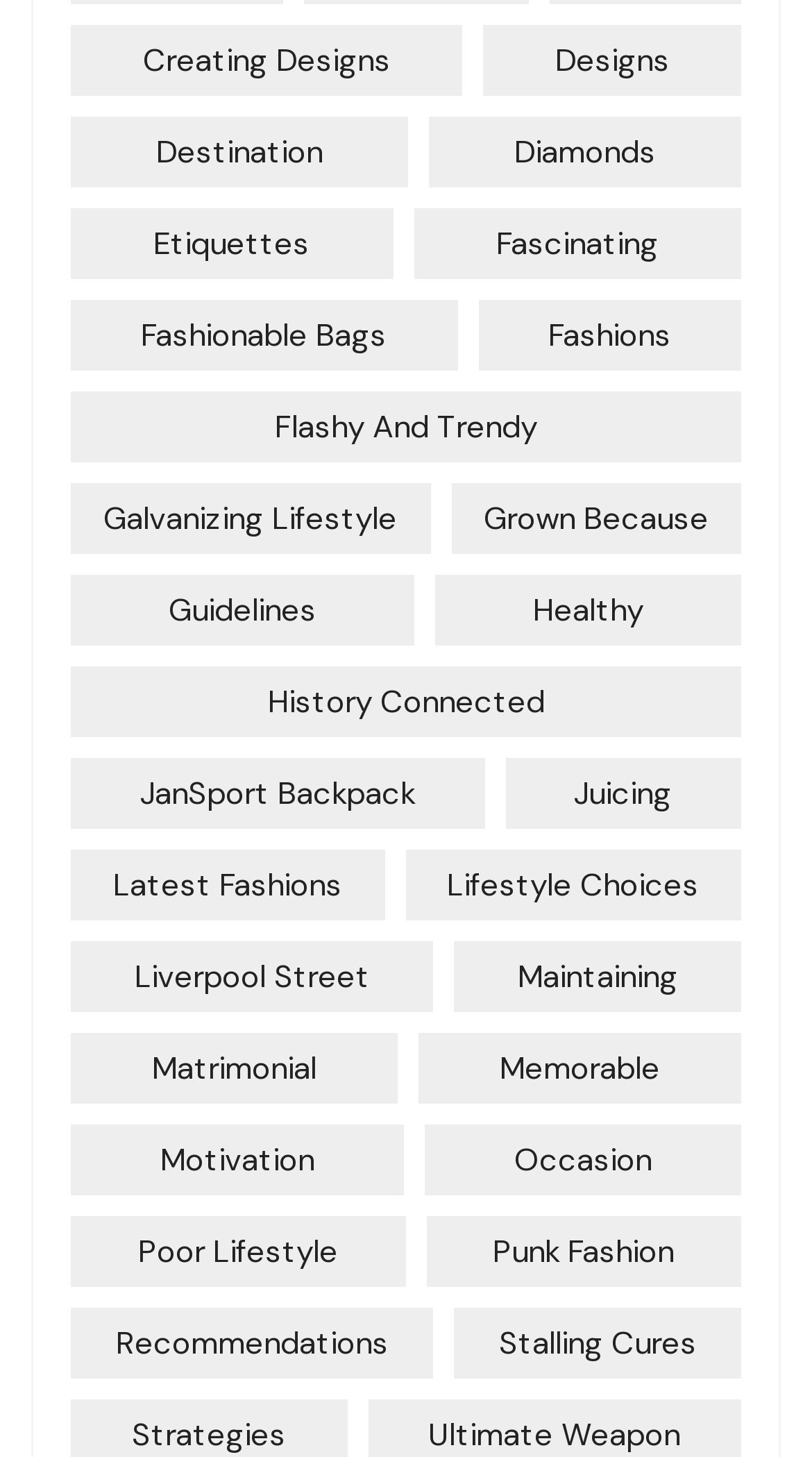How many links are on the webpage?
Refer to the image and provide a one-word or short phrase answer.

260